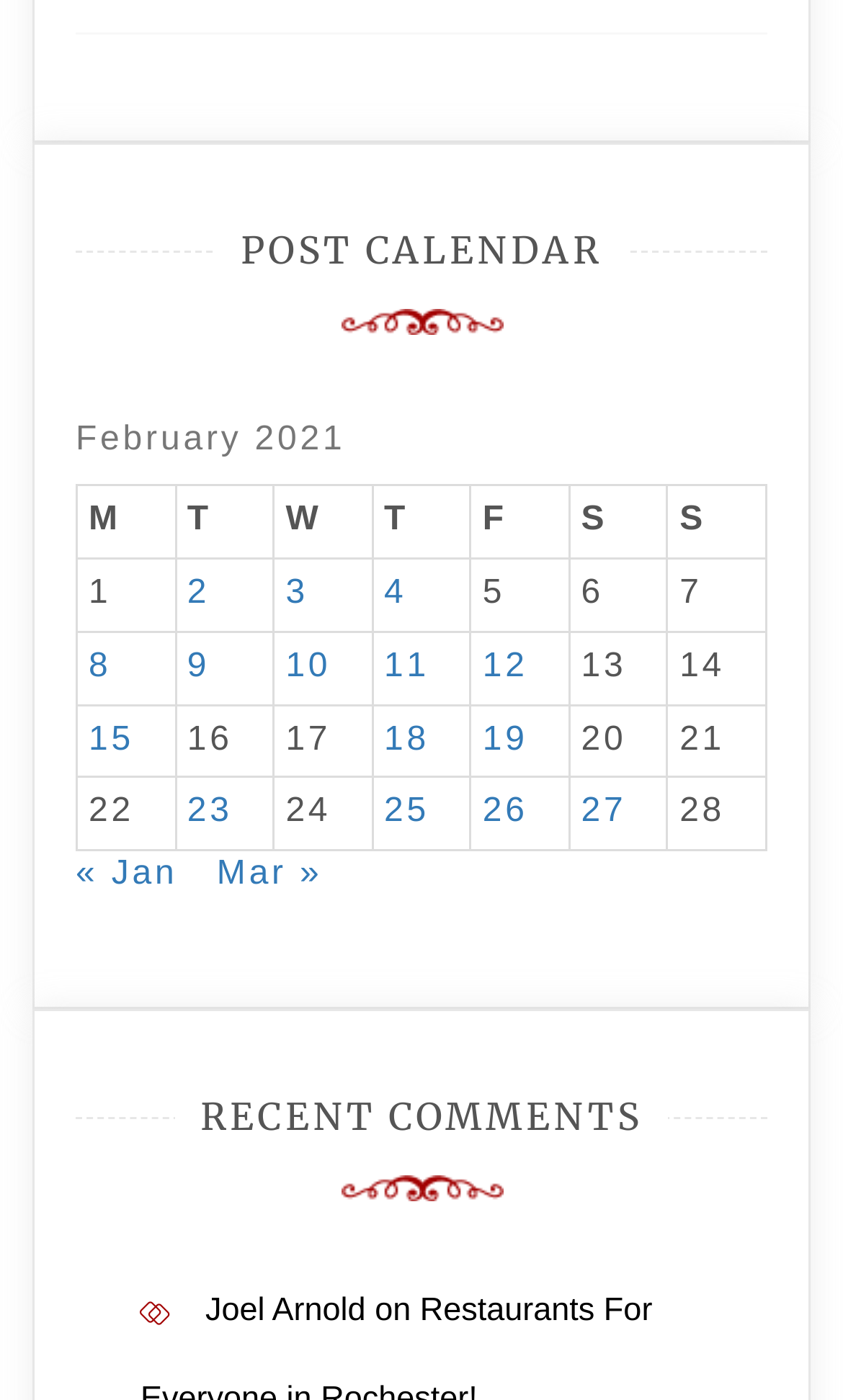Please answer the following question using a single word or phrase: 
What is the earliest date with published posts?

February 2, 2021